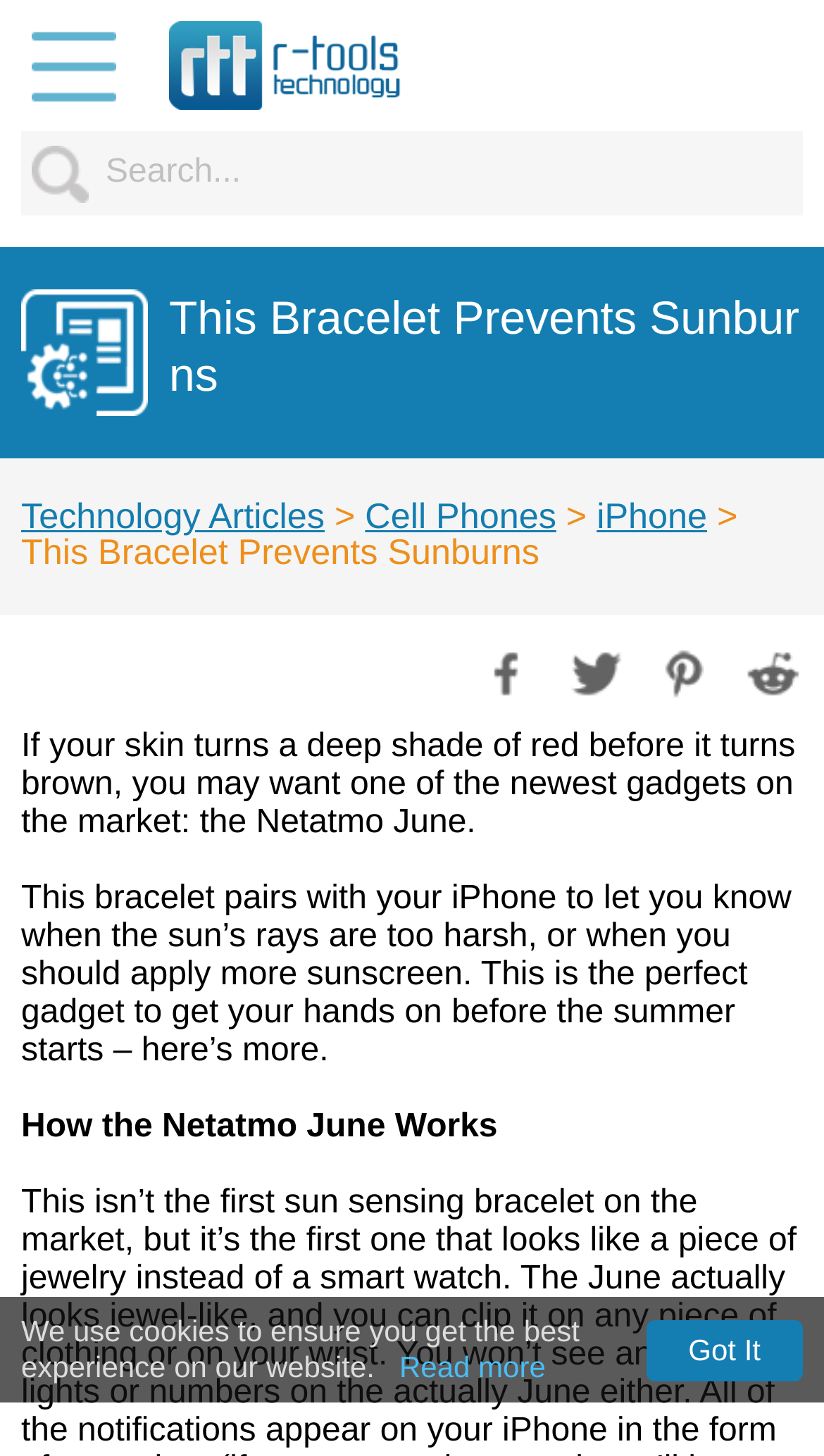Please provide the bounding box coordinates for the element that needs to be clicked to perform the instruction: "Read Technology Articles". The coordinates must consist of four float numbers between 0 and 1, formatted as [left, top, right, bottom].

[0.026, 0.341, 0.394, 0.368]